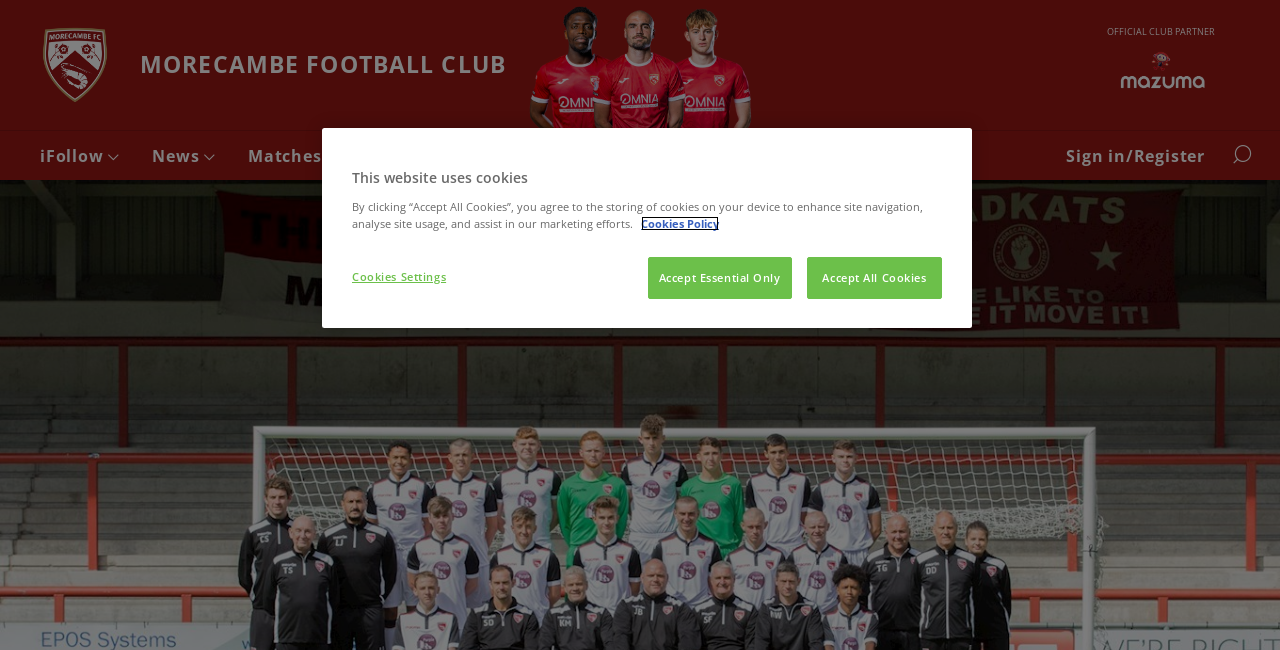Please identify the bounding box coordinates of the element I need to click to follow this instruction: "Search the site".

[0.958, 0.216, 0.981, 0.262]